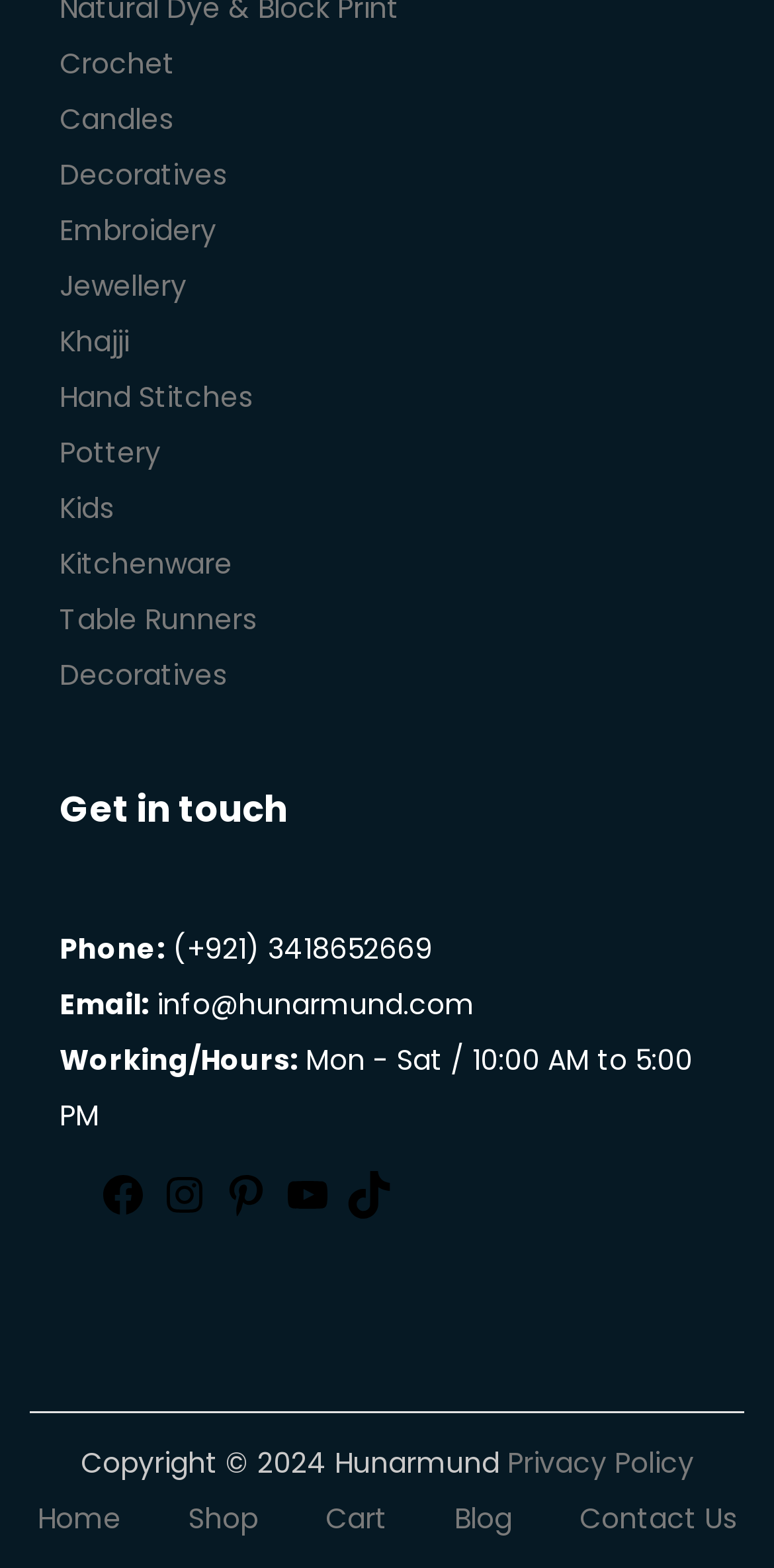Identify the bounding box coordinates for the UI element mentioned here: "Jewellery". Provide the coordinates as four float values between 0 and 1, i.e., [left, top, right, bottom].

[0.077, 0.17, 0.241, 0.195]